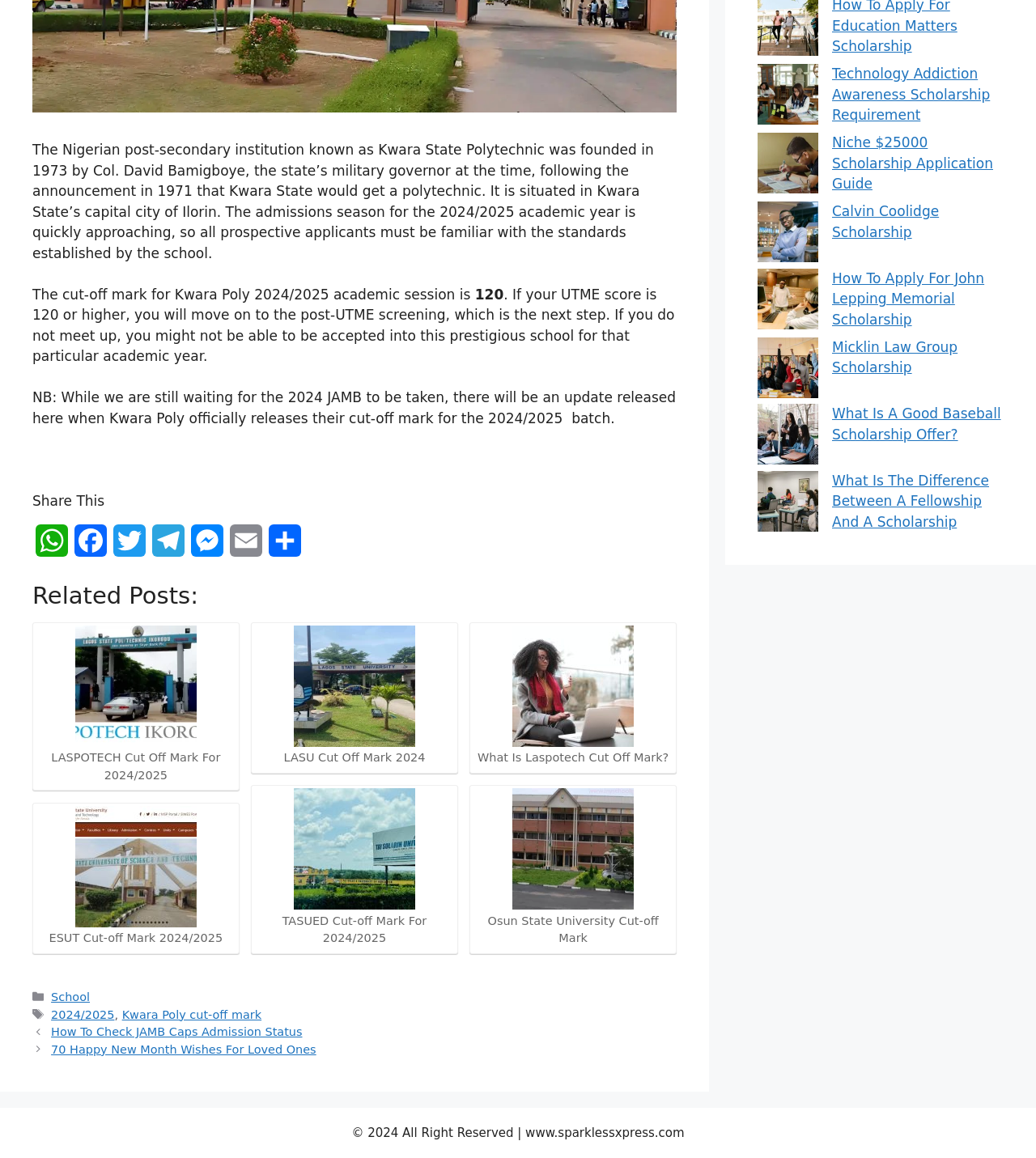Given the description: "Kwara Poly cut-off mark", determine the bounding box coordinates of the UI element. The coordinates should be formatted as four float numbers between 0 and 1, [left, top, right, bottom].

[0.118, 0.87, 0.252, 0.882]